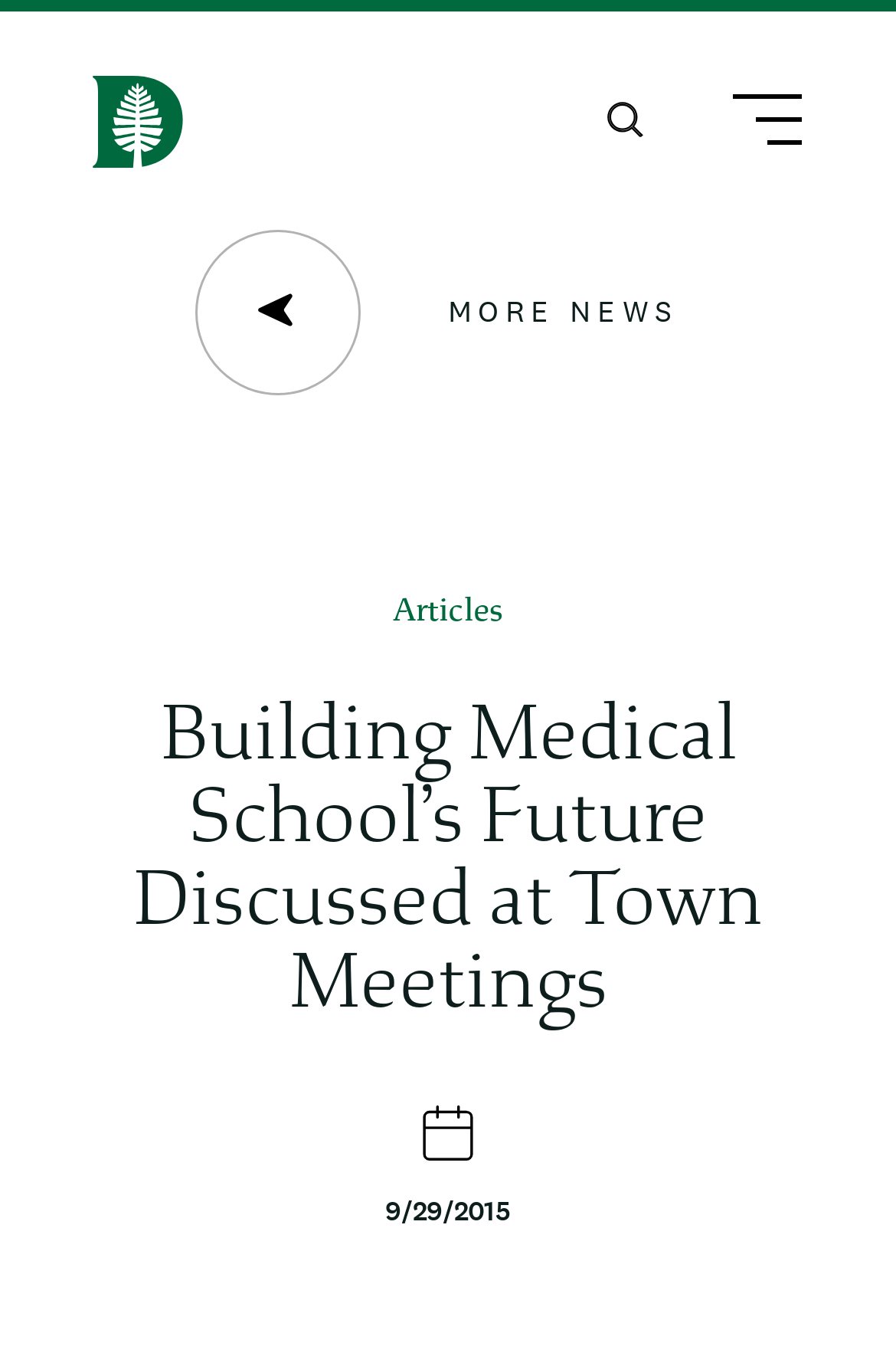What is the position of the 'Search' button?
Answer the question with as much detail as possible.

The 'Search' button is located at the top-right corner of the webpage, with its bounding box coordinates indicating a position near the top and right edges of the screen.